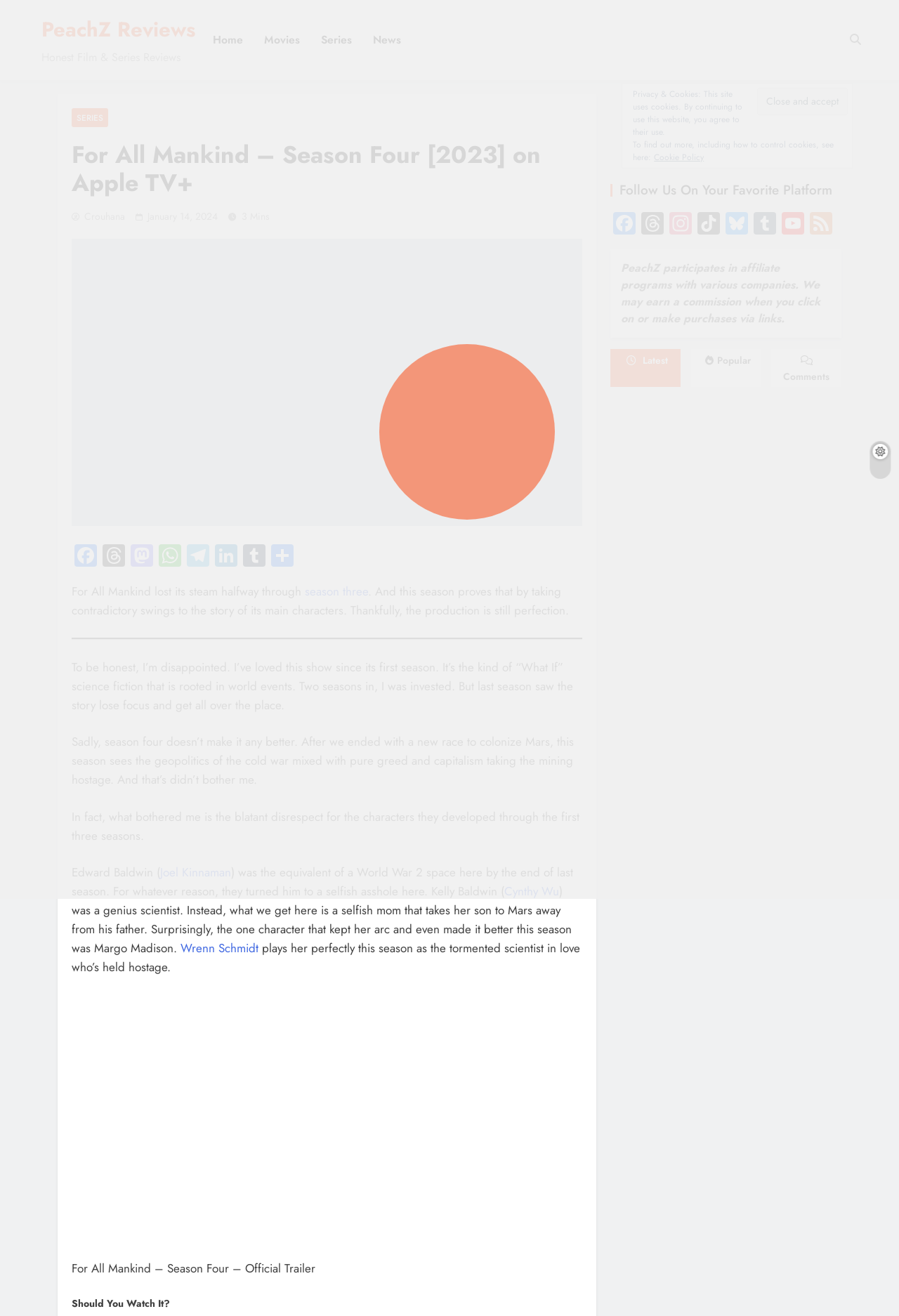What is the name of the actress who plays Margo Madison?
Please ensure your answer is as detailed and informative as possible.

I found the answer by reading the text in the review, which mentions that Wrenn Schmidt plays Margo Madison and does it perfectly this season.